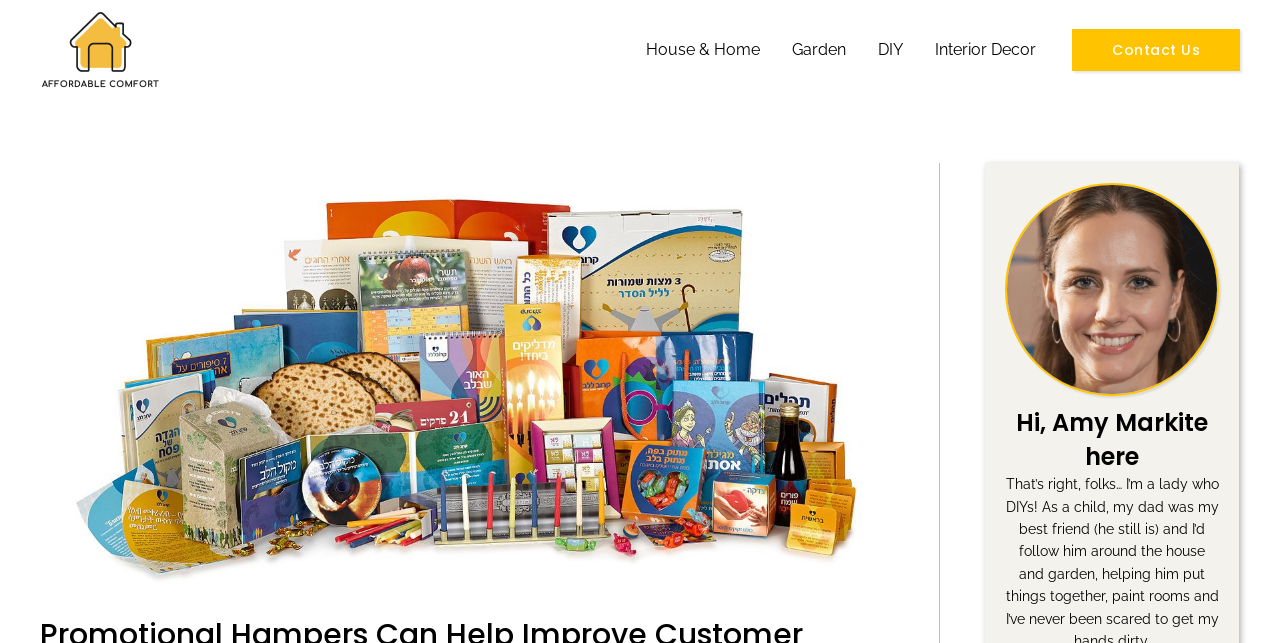What is the name of the person on the webpage?
Answer the question with just one word or phrase using the image.

Amy Markite